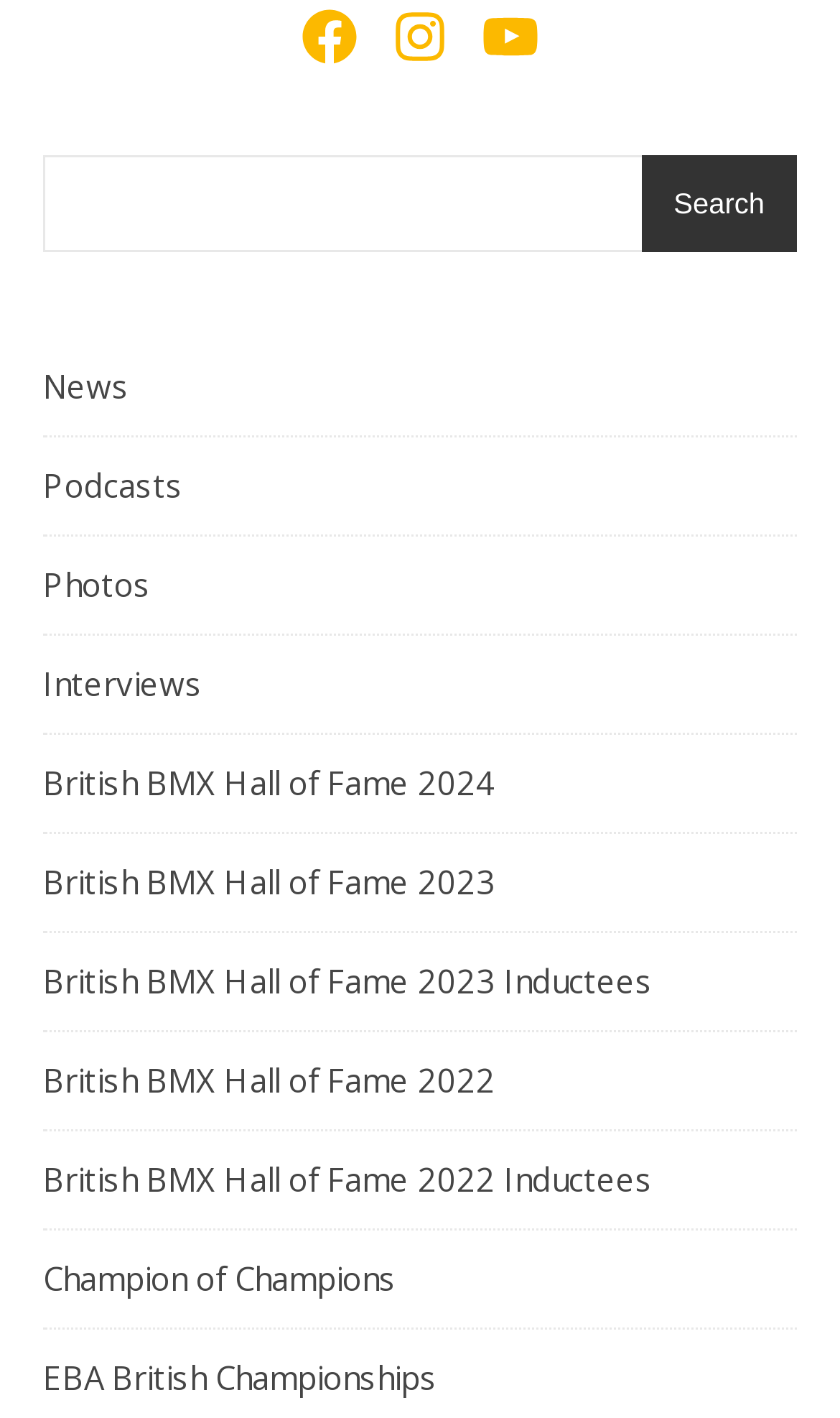What is the purpose of the search bar?
With the help of the image, please provide a detailed response to the question.

The search bar is a text input field with a 'Search' button, which suggests that it is used to search for specific content within the website. This is a common feature on websites to help users quickly find what they are looking for.